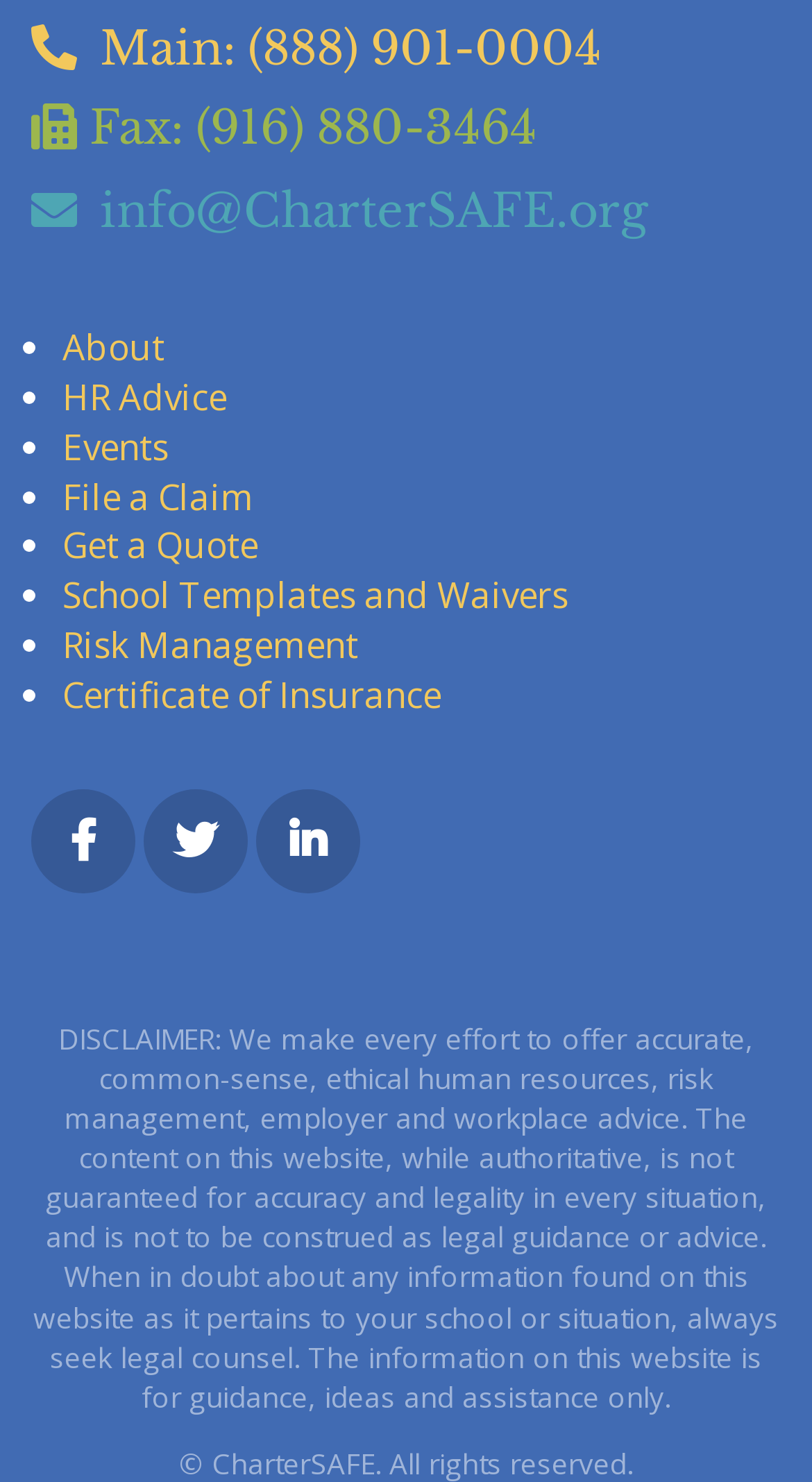Show the bounding box coordinates for the HTML element as described: "Certificate of Insurance".

[0.077, 0.452, 0.544, 0.484]